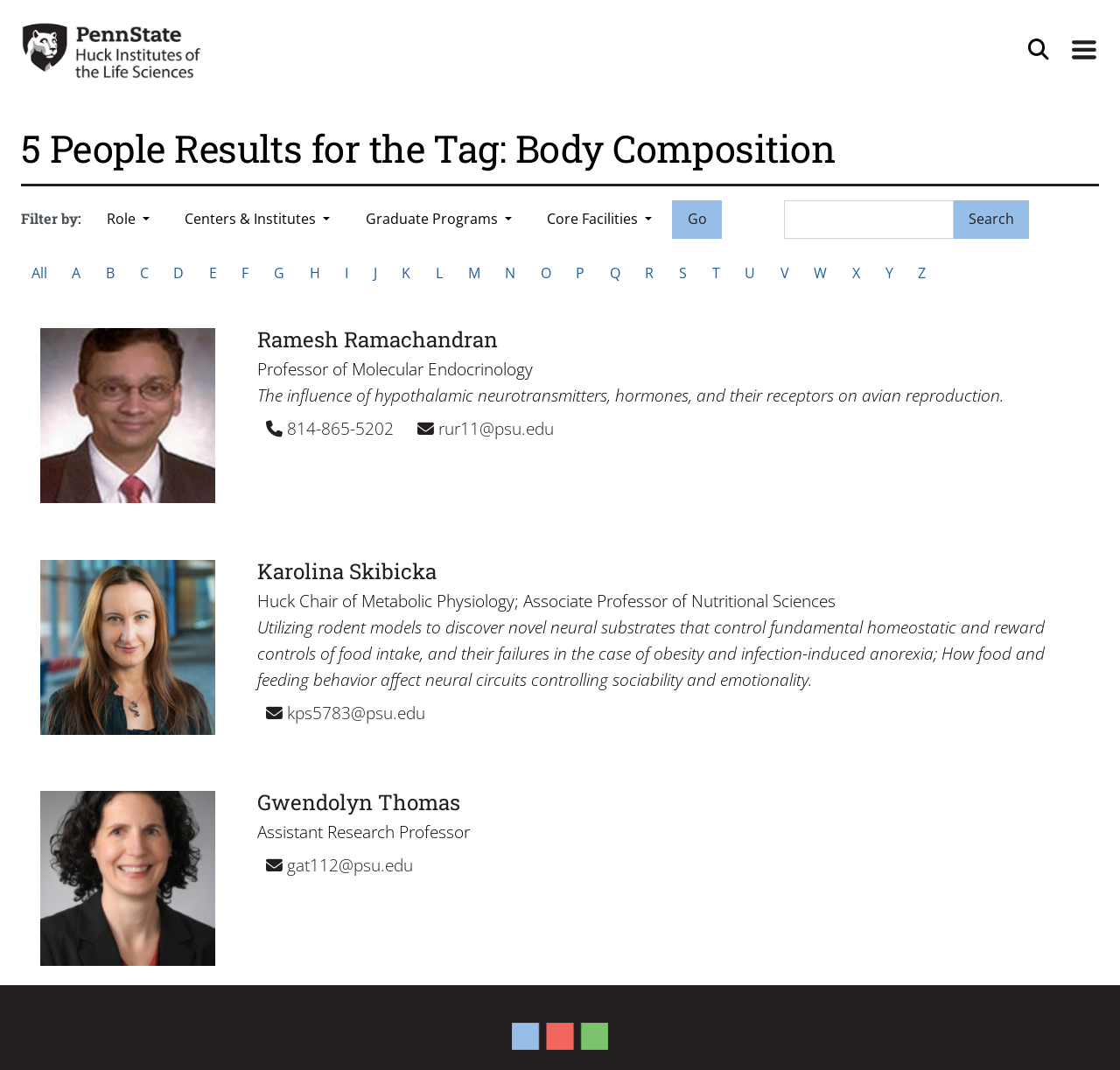Please identify the coordinates of the bounding box that should be clicked to fulfill this instruction: "Go to the next page".

[0.019, 0.241, 0.051, 0.271]